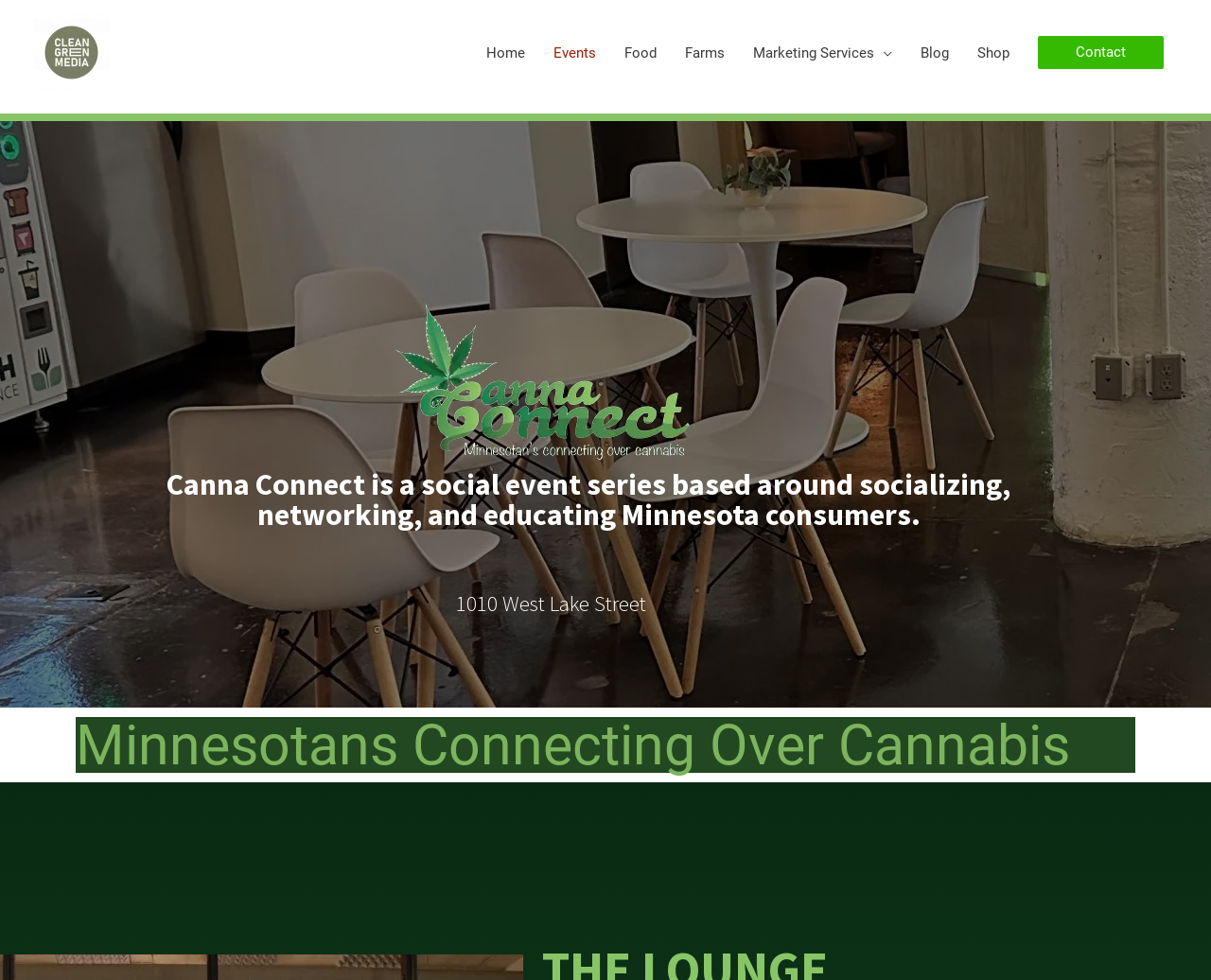Summarize the webpage comprehensively, mentioning all visible components.

The webpage is about Canna Connect, a CBD digital advertising agency. At the top left corner, there is a link to "Clean green media" accompanied by an image with the same name. Below this, there is a navigation menu spanning across the top of the page, containing links to various sections such as "Home", "Events", "Food", "Farms", "Marketing Services", "Blog", "Shop", and "Contact".

On the left side of the page, there is a heading that describes Canna Connect as a social event series focused on socializing, networking, and educating Minnesota consumers. Below this, there is a large image with a caption describing Canna Connect as Minnesota's Premiere Networking Event for the cannabis industry.

On the right side of the page, there is a heading displaying the address "1010 West Lake Street". Further down, there is another heading that reads "Minnesotans Connecting Over Cannabis". Overall, the webpage appears to be promoting Canna Connect's events and services related to the cannabis industry in Minnesota.